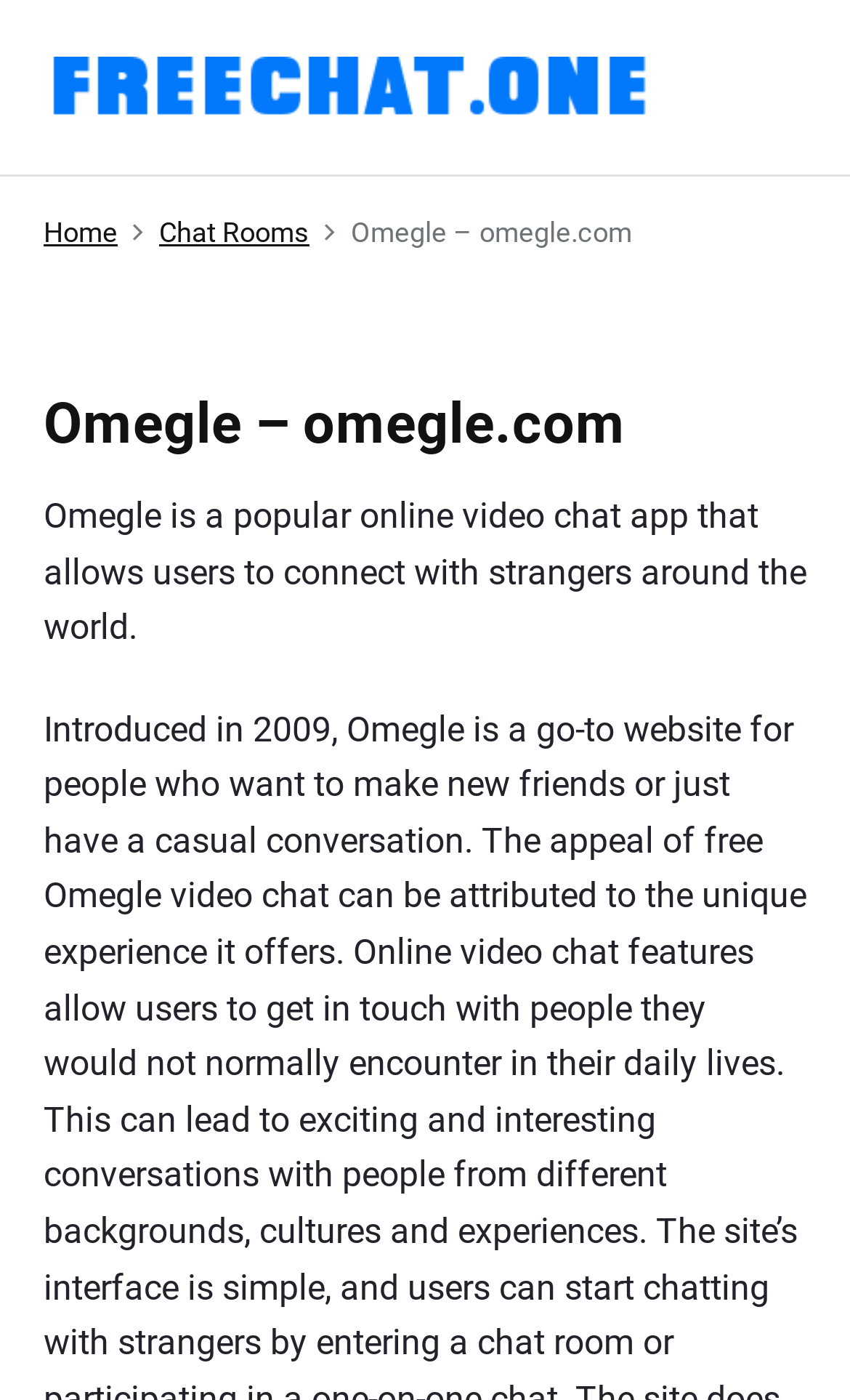What is the name of the online video chat app?
Please provide a single word or phrase as your answer based on the image.

Omegle